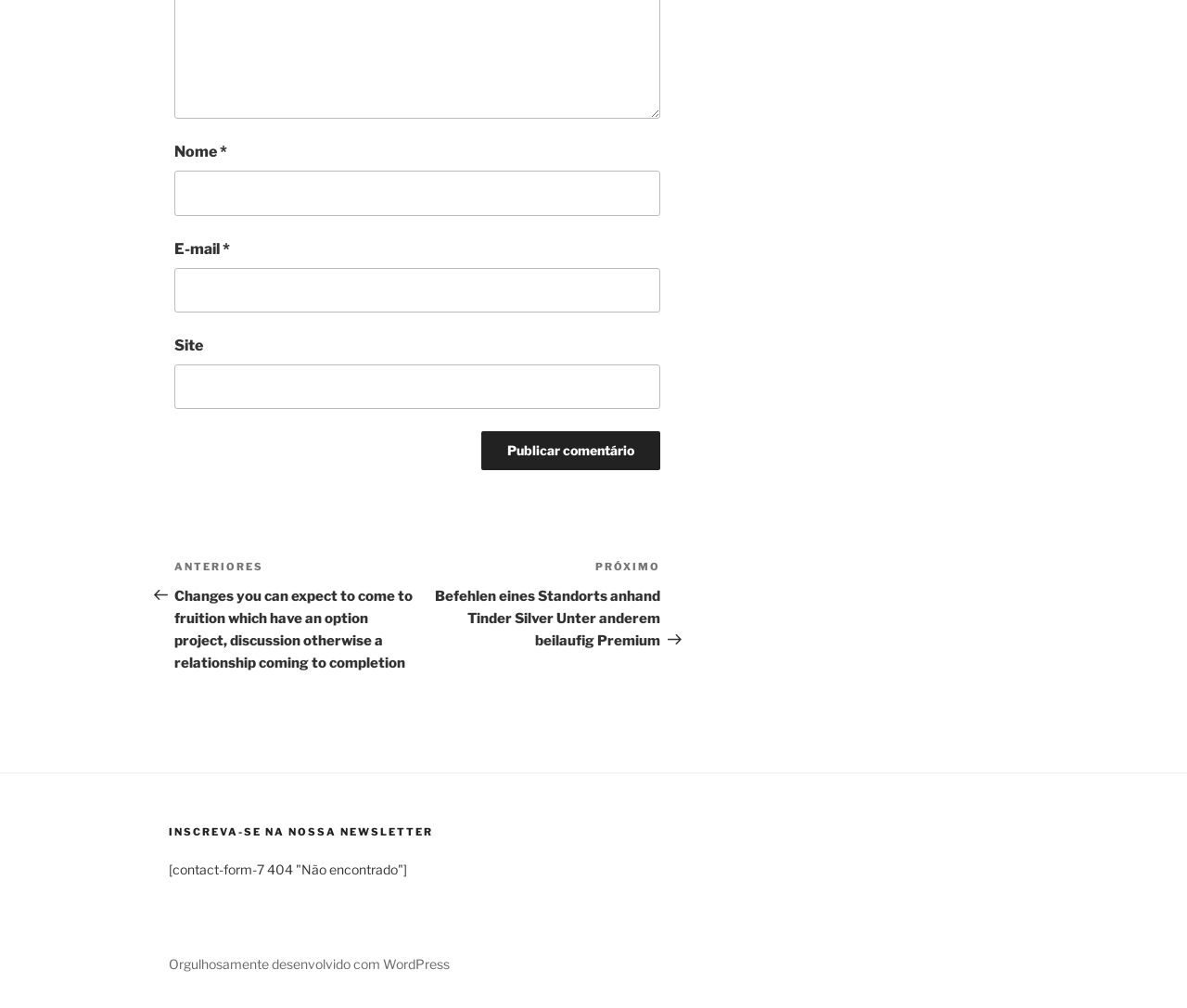For the following element description, predict the bounding box coordinates in the format (top-left x, top-left y, bottom-right x, bottom-right y). All values should be floating point numbers between 0 and 1. Description: parent_node: E-mail * aria-describedby="email-notes" name="email"

[0.147, 0.266, 0.556, 0.31]